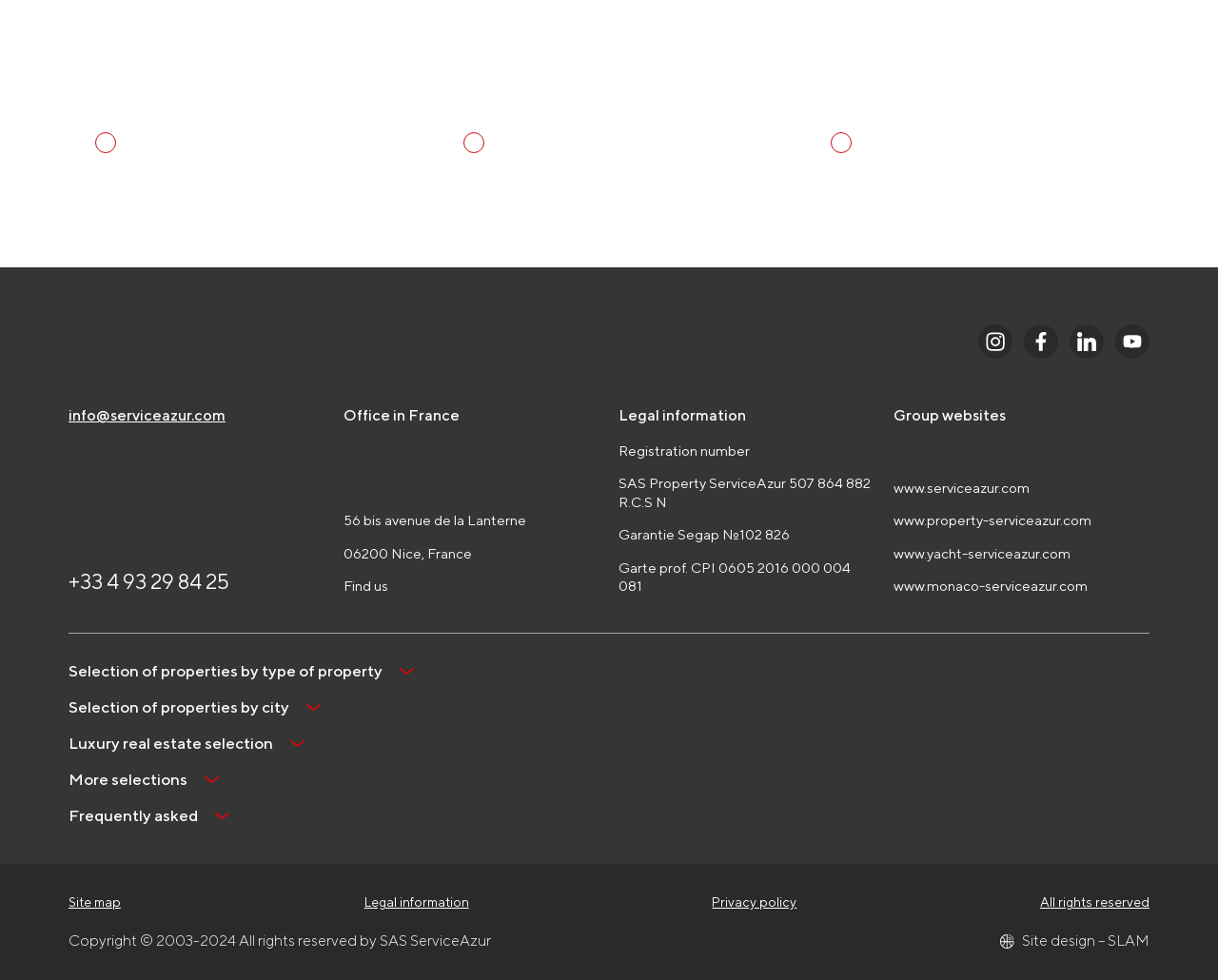Determine the bounding box coordinates of the clickable region to carry out the instruction: "Contact via email".

[0.056, 0.415, 0.266, 0.435]